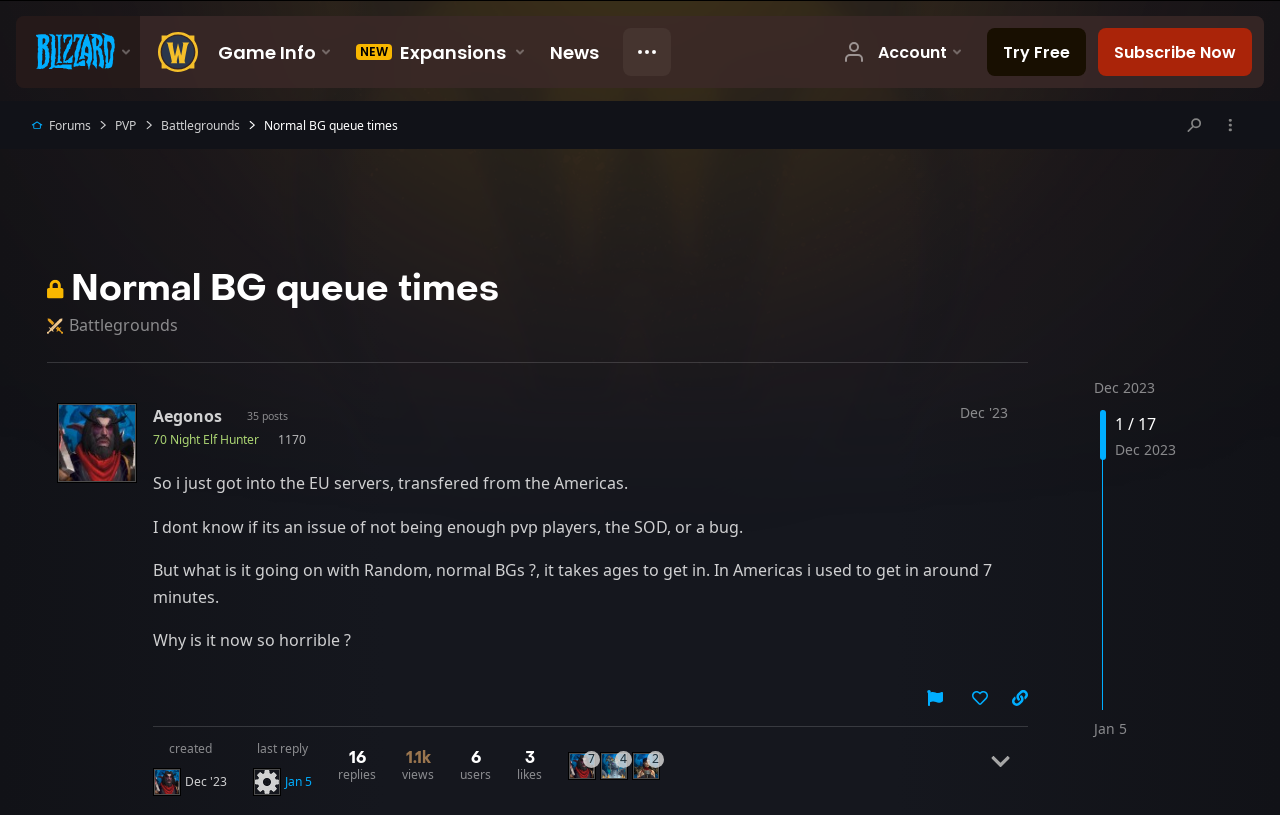Determine the bounding box for the UI element as described: "title="expand topic details"". The coordinates should be represented as four float numbers between 0 and 1, formatted as [left, top, right, bottom].

[0.76, 0.892, 0.803, 0.977]